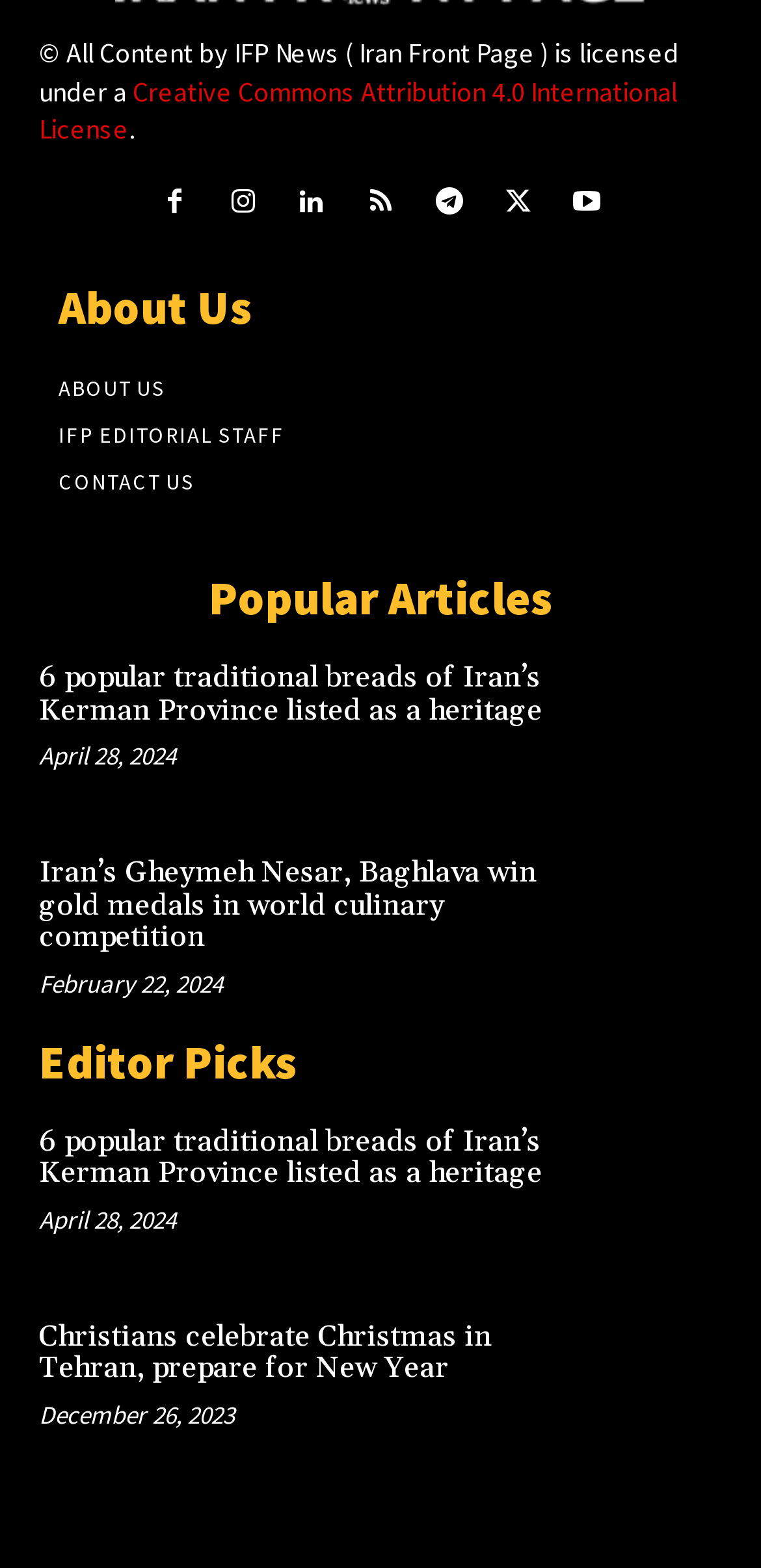Please locate the UI element described by "Instagram" and provide its bounding box coordinates.

[0.287, 0.114, 0.352, 0.146]